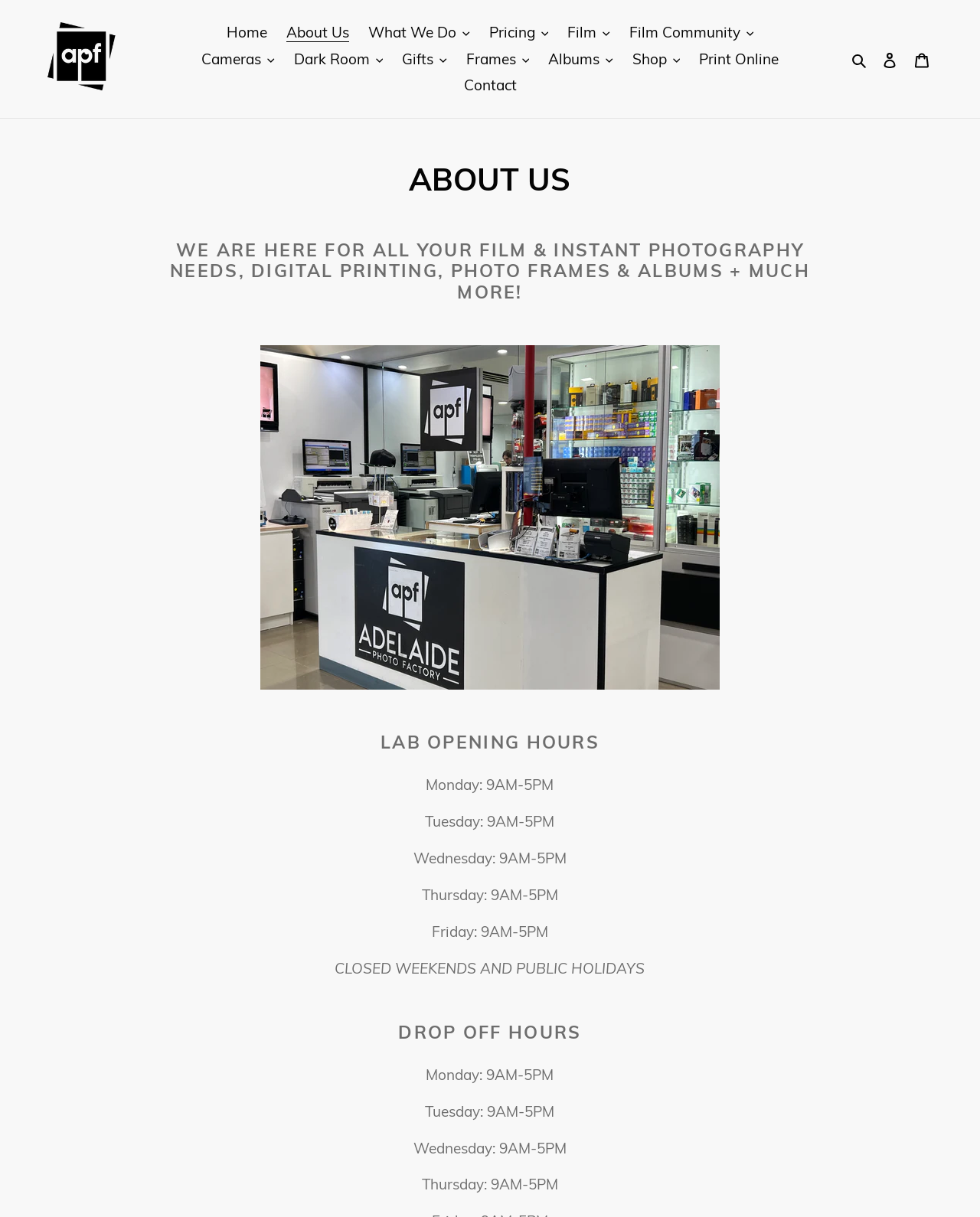Please answer the following question using a single word or phrase: 
How many navigation buttons are there?

9